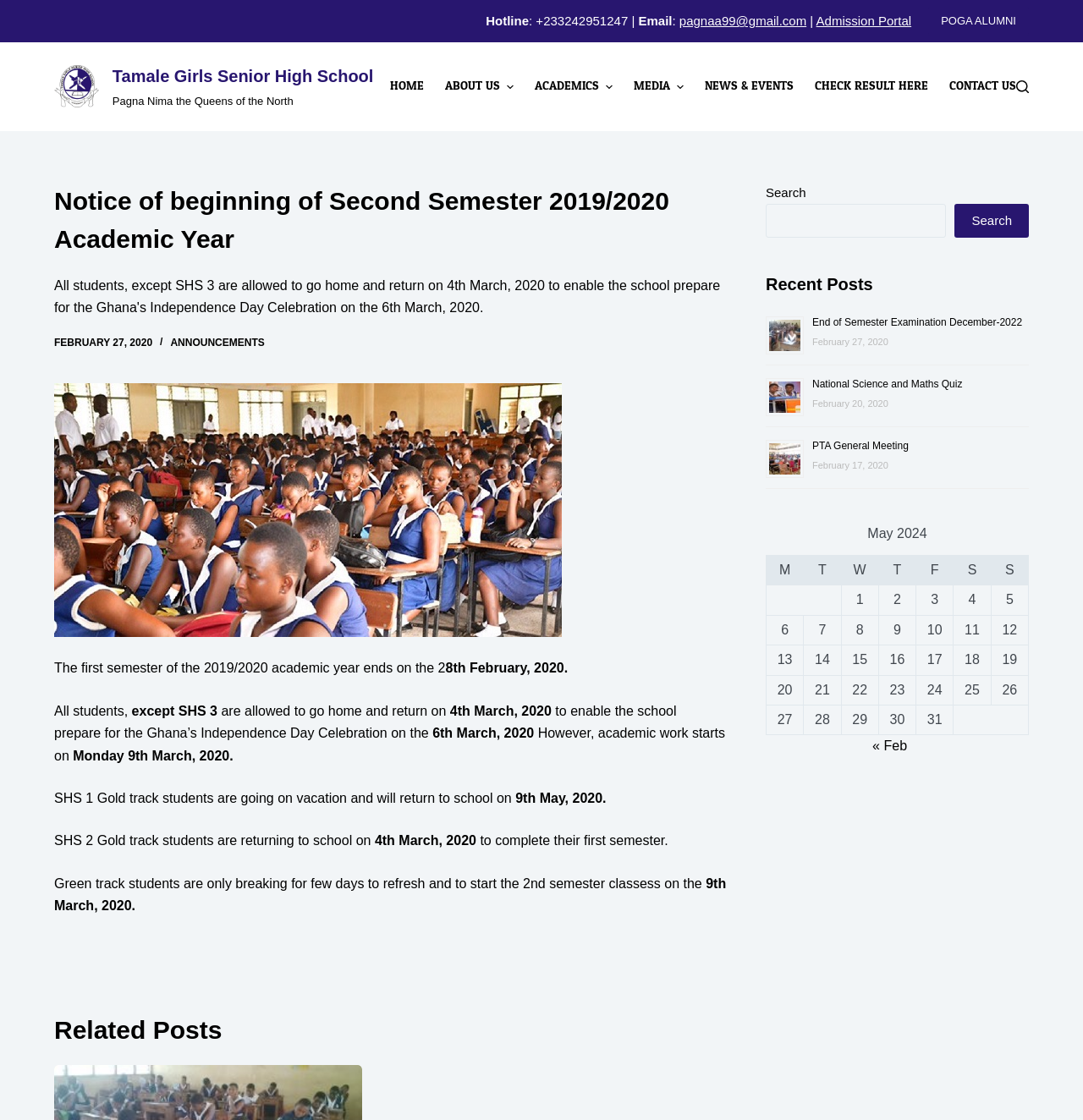What is the title of the first recent post on the webpage?
Using the image, elaborate on the answer with as much detail as possible.

The title of the first recent post can be found in the 'Recent Posts' section of the webpage, which lists several recent posts with their corresponding images and dates.